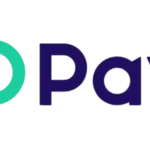Answer in one word or a short phrase: 
What is the color of the word 'Pay' in the Opay logo?

deep purple